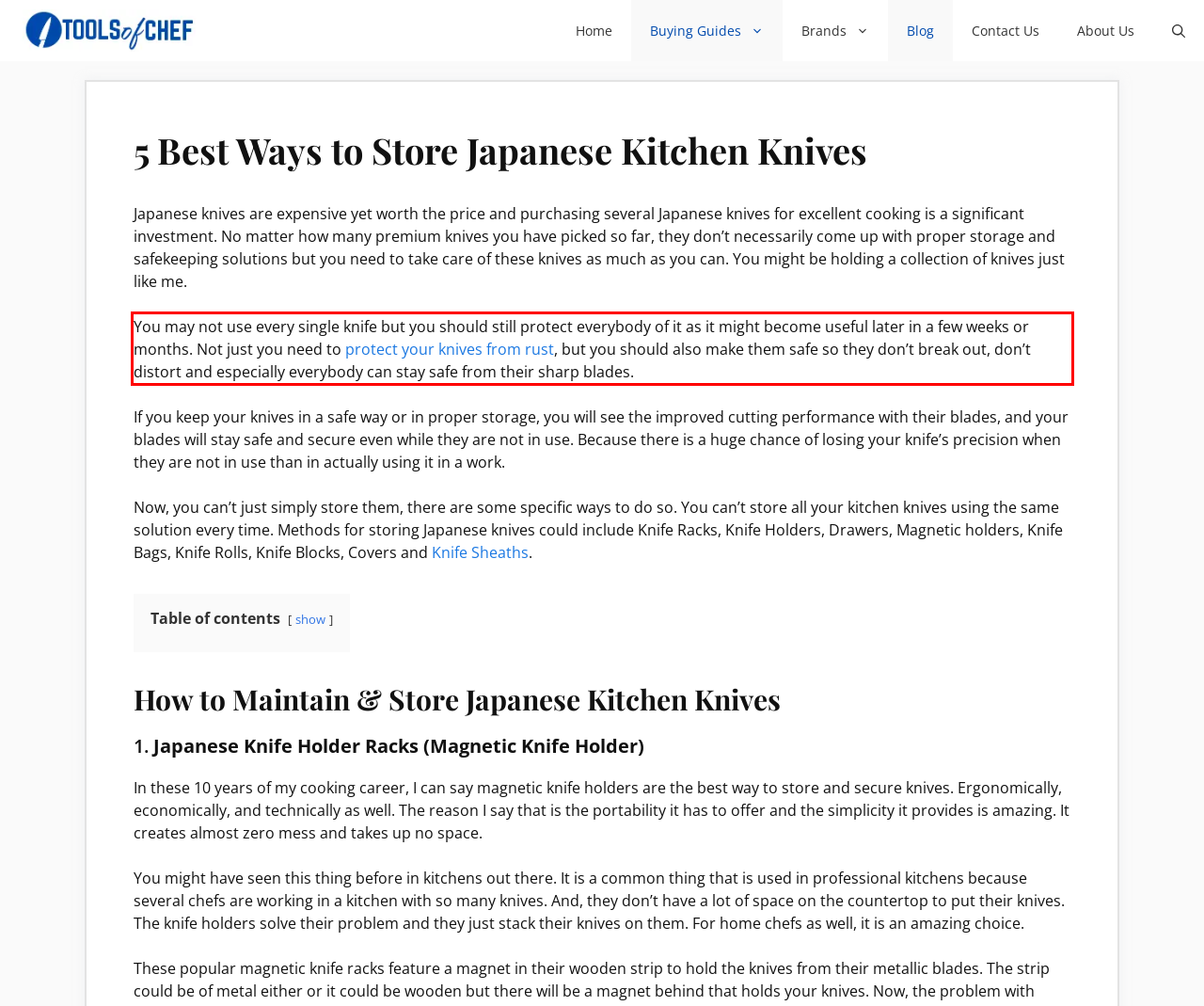Please identify and extract the text from the UI element that is surrounded by a red bounding box in the provided webpage screenshot.

You may not use every single knife but you should still protect everybody of it as it might become useful later in a few weeks or months. Not just you need to protect your knives from rust, but you should also make them safe so they don’t break out, don’t distort and especially everybody can stay safe from their sharp blades.